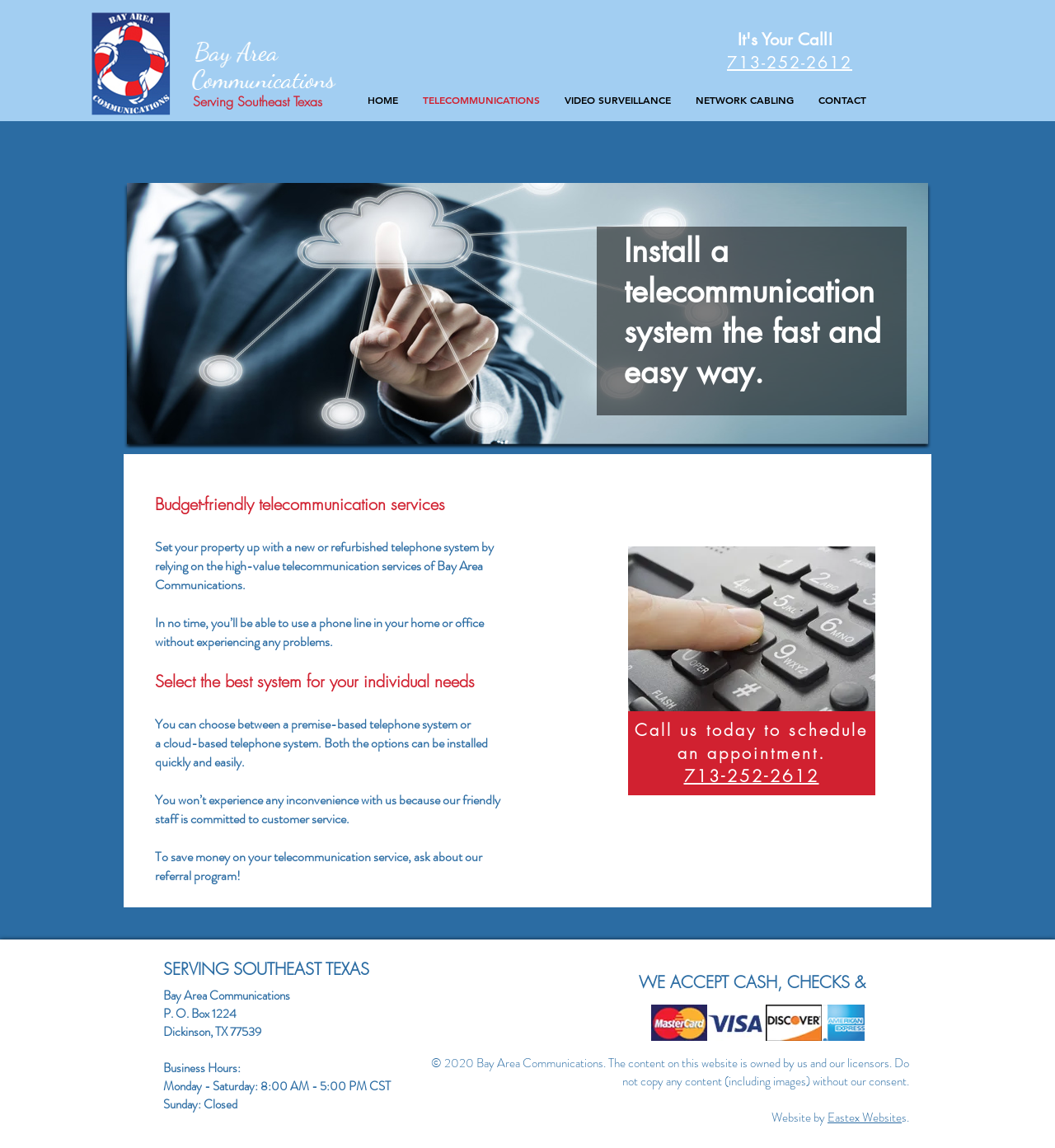Kindly determine the bounding box coordinates for the clickable area to achieve the given instruction: "Visit the website created by Eastex".

[0.784, 0.966, 0.855, 0.981]